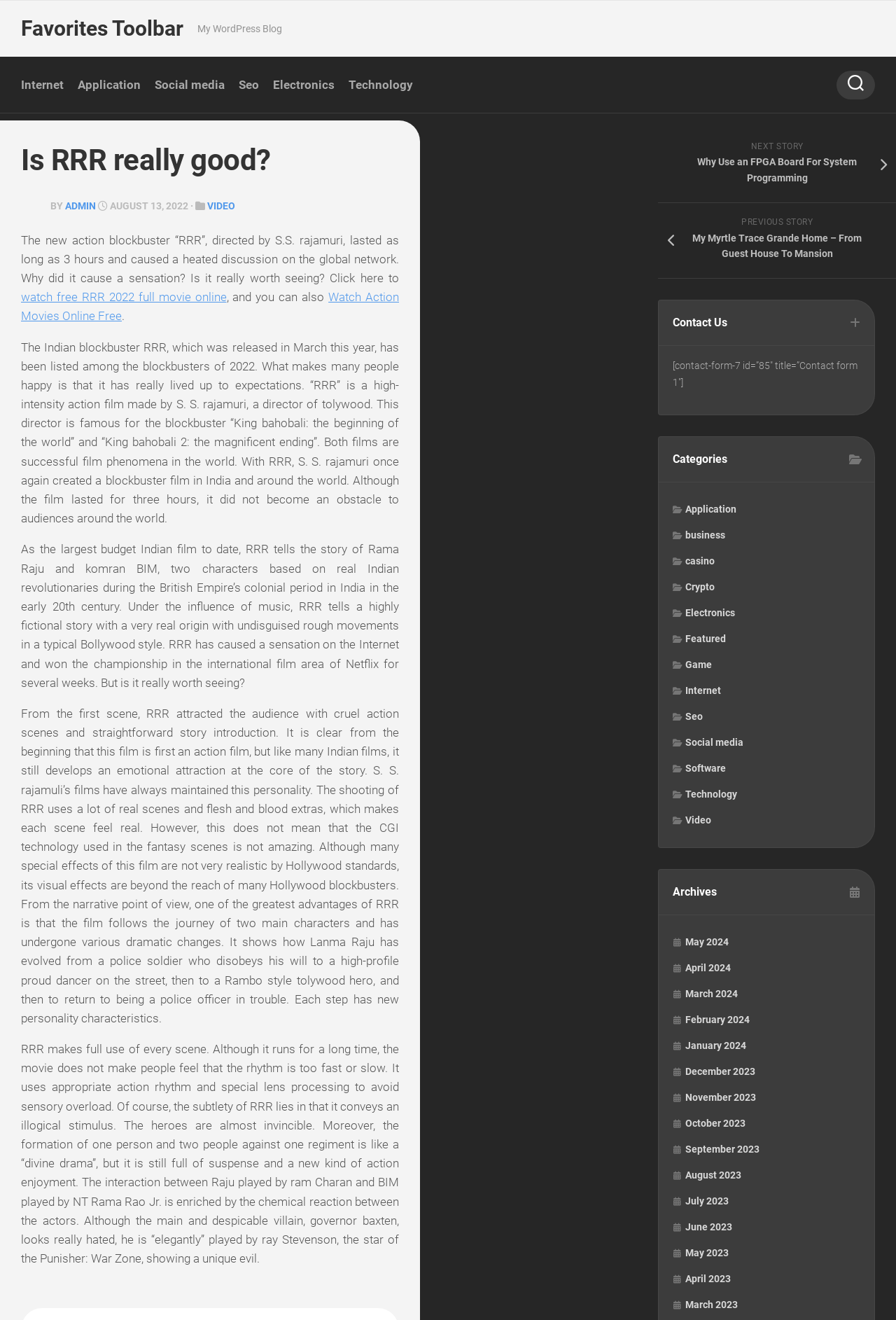Given the description "March 2024", determine the bounding box of the corresponding UI element.

[0.751, 0.749, 0.823, 0.757]